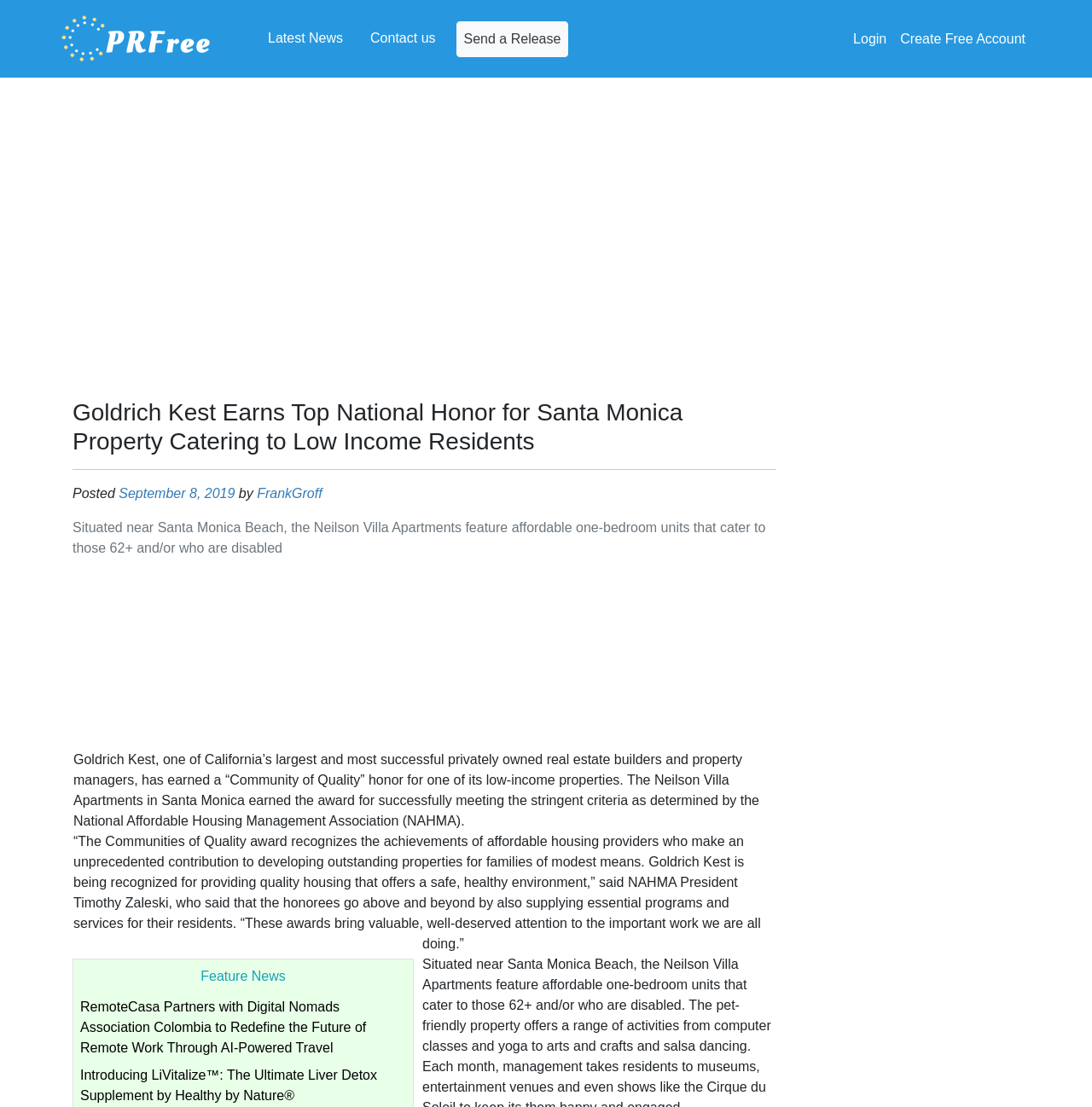Identify the bounding box coordinates of the clickable section necessary to follow the following instruction: "Click on 'PFRree'". The coordinates should be presented as four float numbers from 0 to 1, i.e., [left, top, right, bottom].

[0.055, 0.012, 0.195, 0.058]